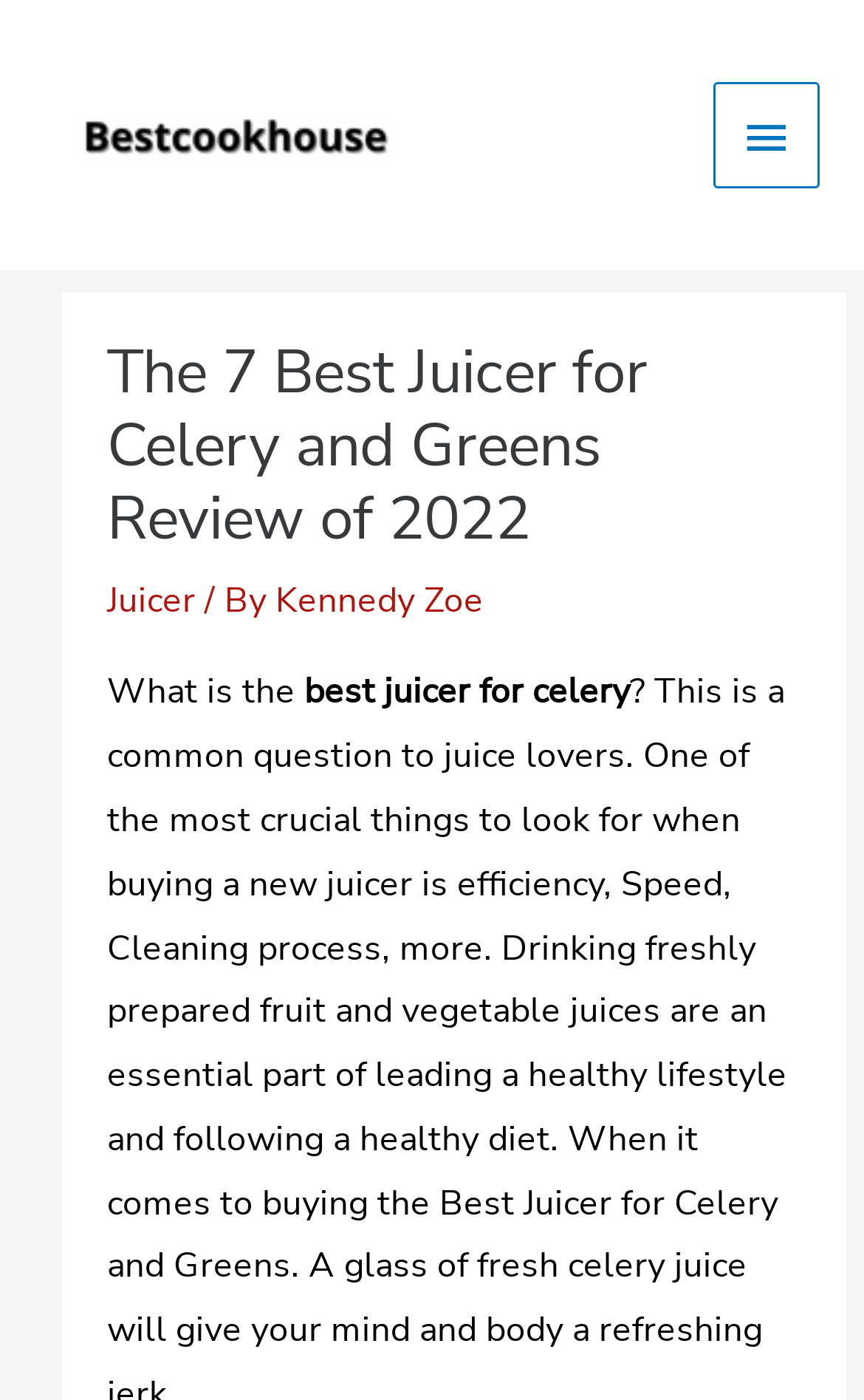Please use the details from the image to answer the following question comprehensively:
How many juicers are reviewed on the webpage?

The heading 'The 7 Best Juicer for Celery and Greens Review of 2022' indicates that the webpage reviews 7 different juicers for celery and greens.